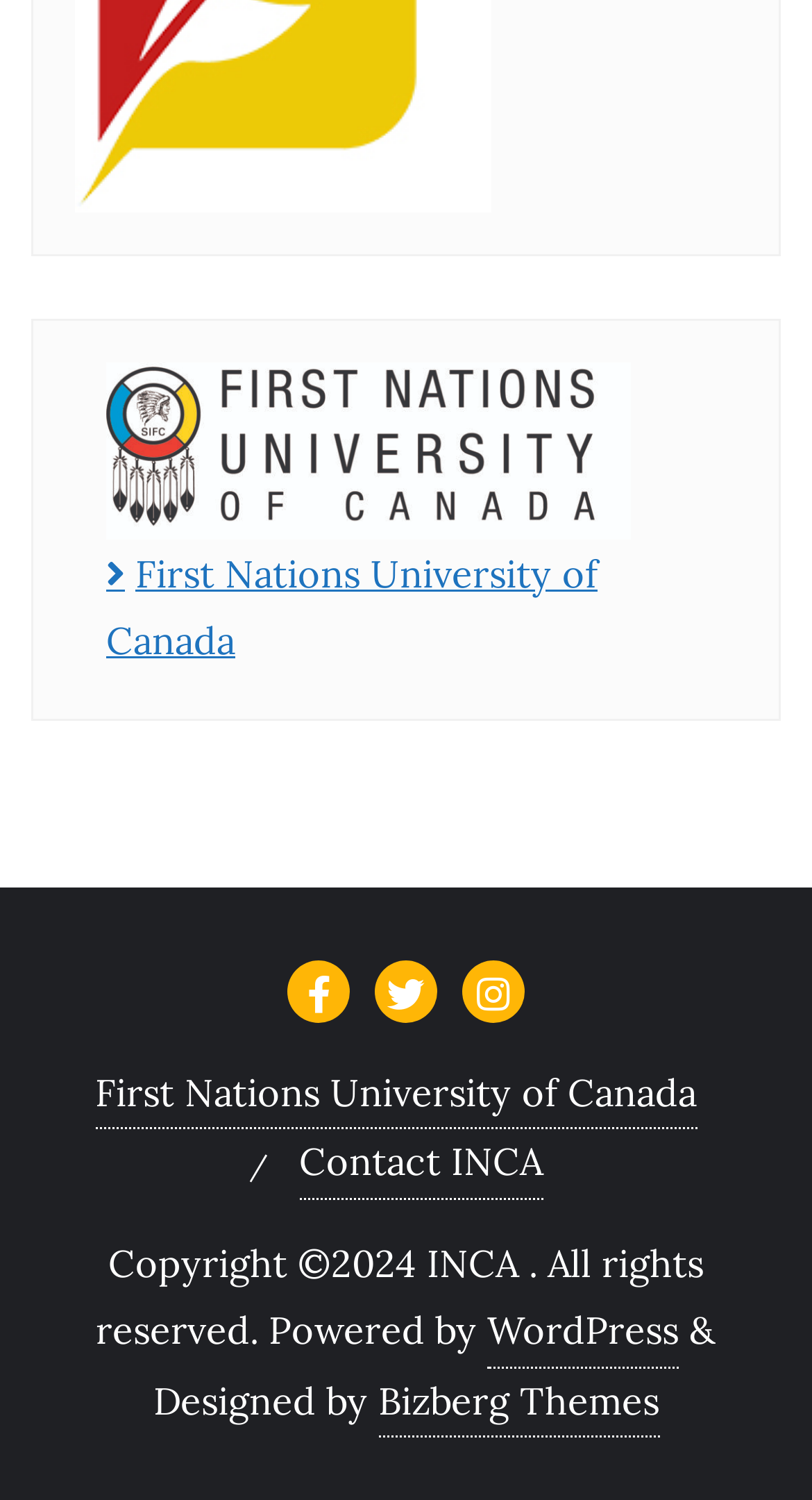How many social media links are there?
Refer to the image and give a detailed response to the question.

There are three social media links, represented by the link elements with the texts '', '', and '', which are located in the contentinfo section.